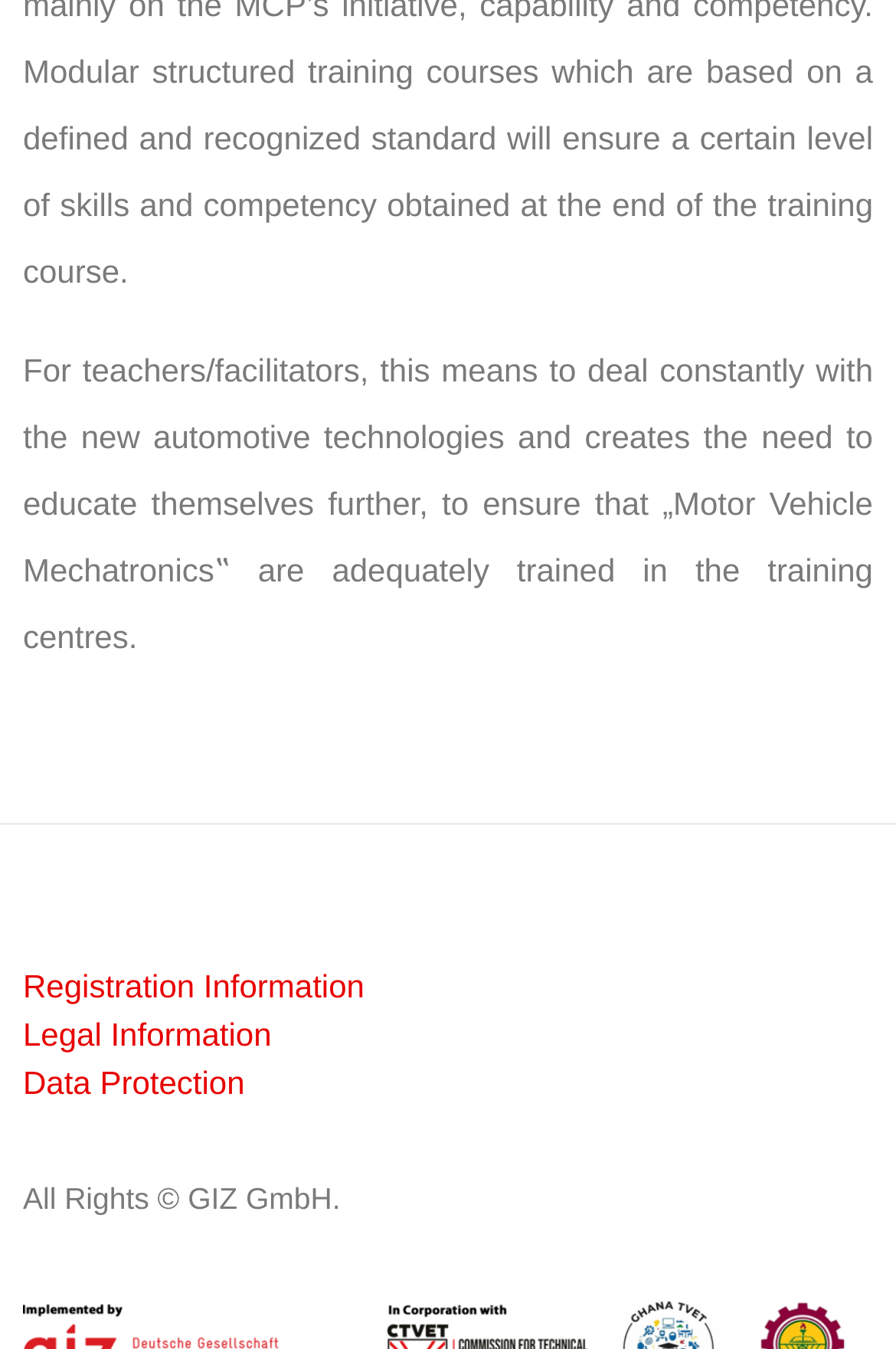Using the provided element description: "parent_node: External Media name="cookieGroup[]" value="external-media"", identify the bounding box coordinates. The coordinates should be four floats between 0 and 1 in the order [left, top, right, bottom].

None